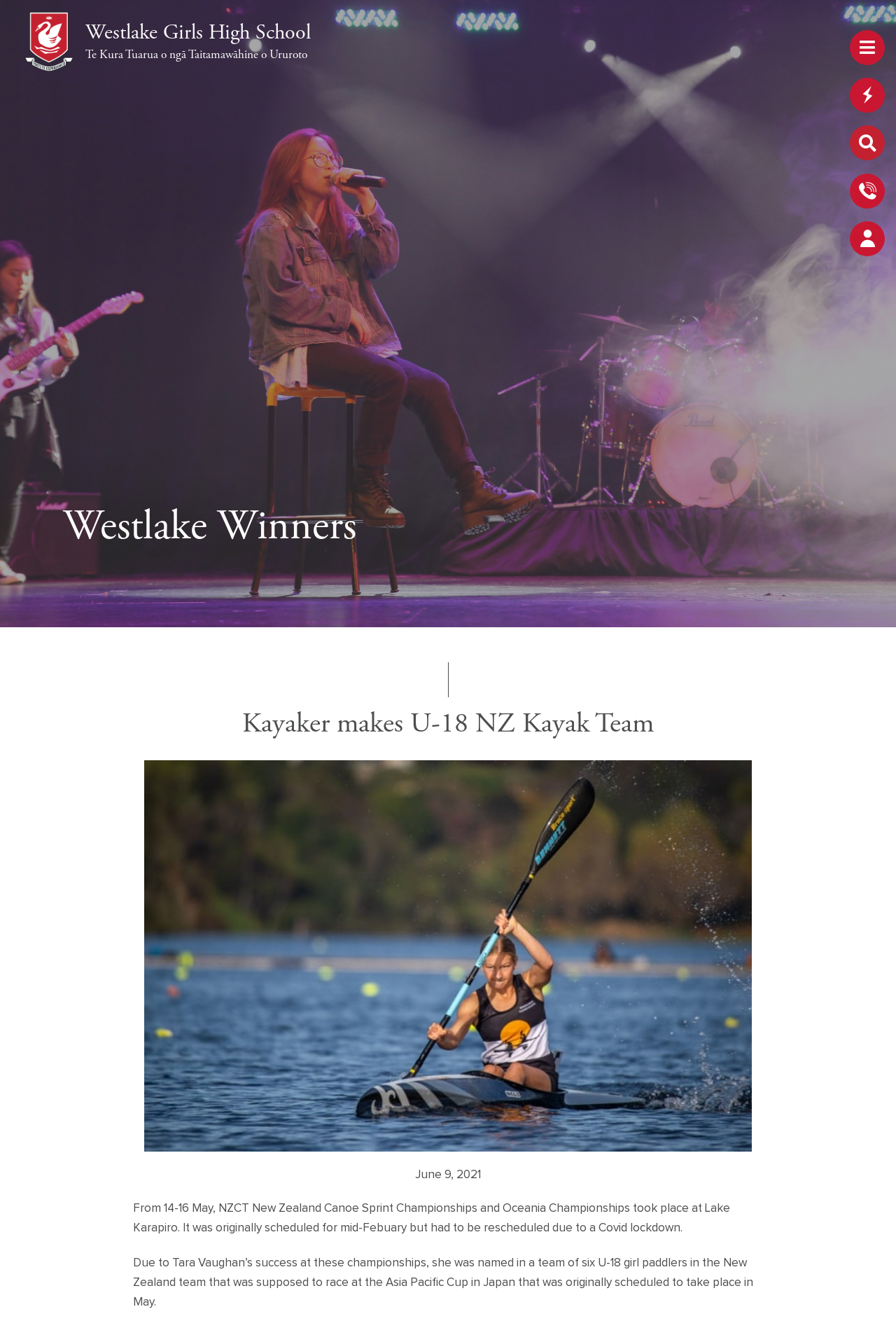Use one word or a short phrase to answer the question provided: 
Who was named in the New Zealand team?

Tara Vaughan